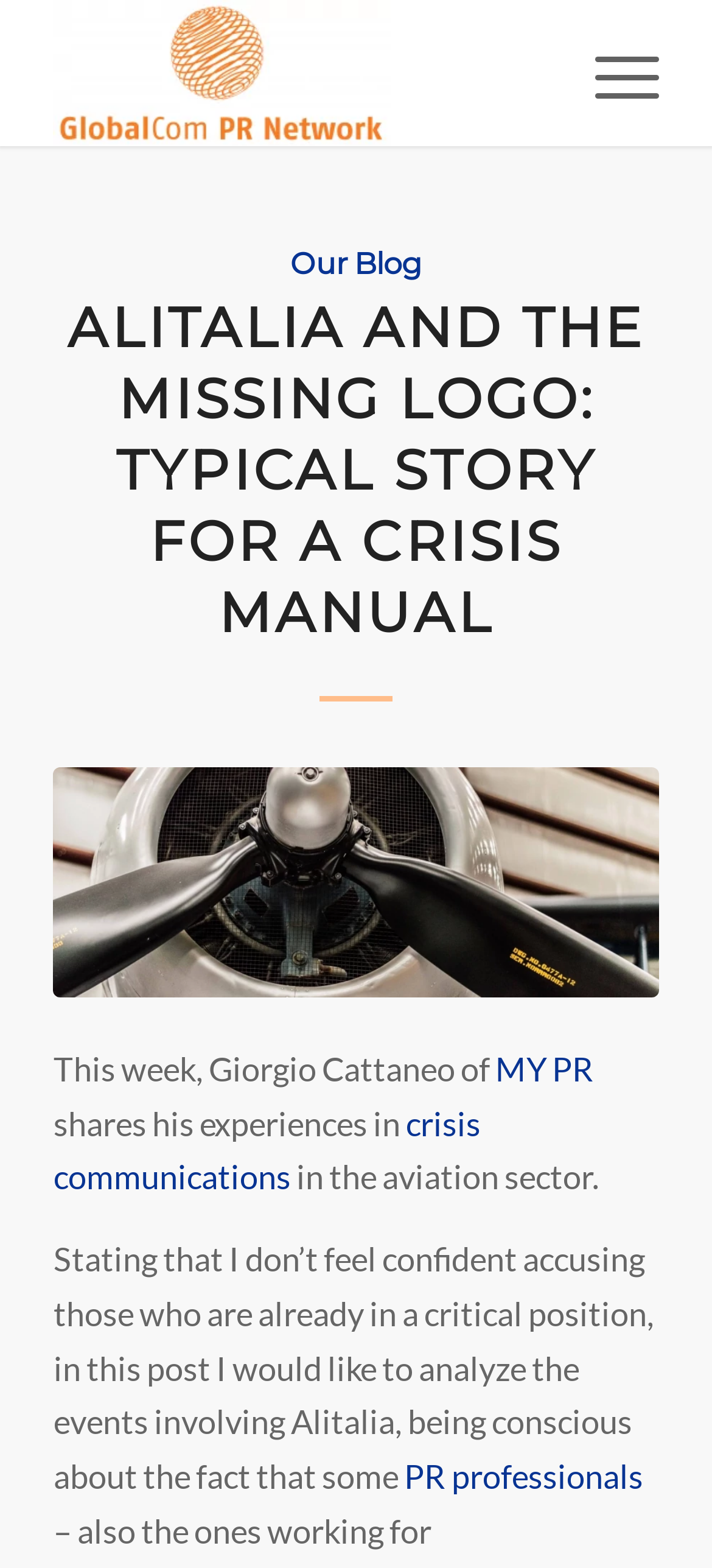Can you find the bounding box coordinates for the element that needs to be clicked to execute this instruction: "Click on GlobalCom PR Network"? The coordinates should be given as four float numbers between 0 and 1, i.e., [left, top, right, bottom].

[0.075, 0.0, 0.755, 0.093]